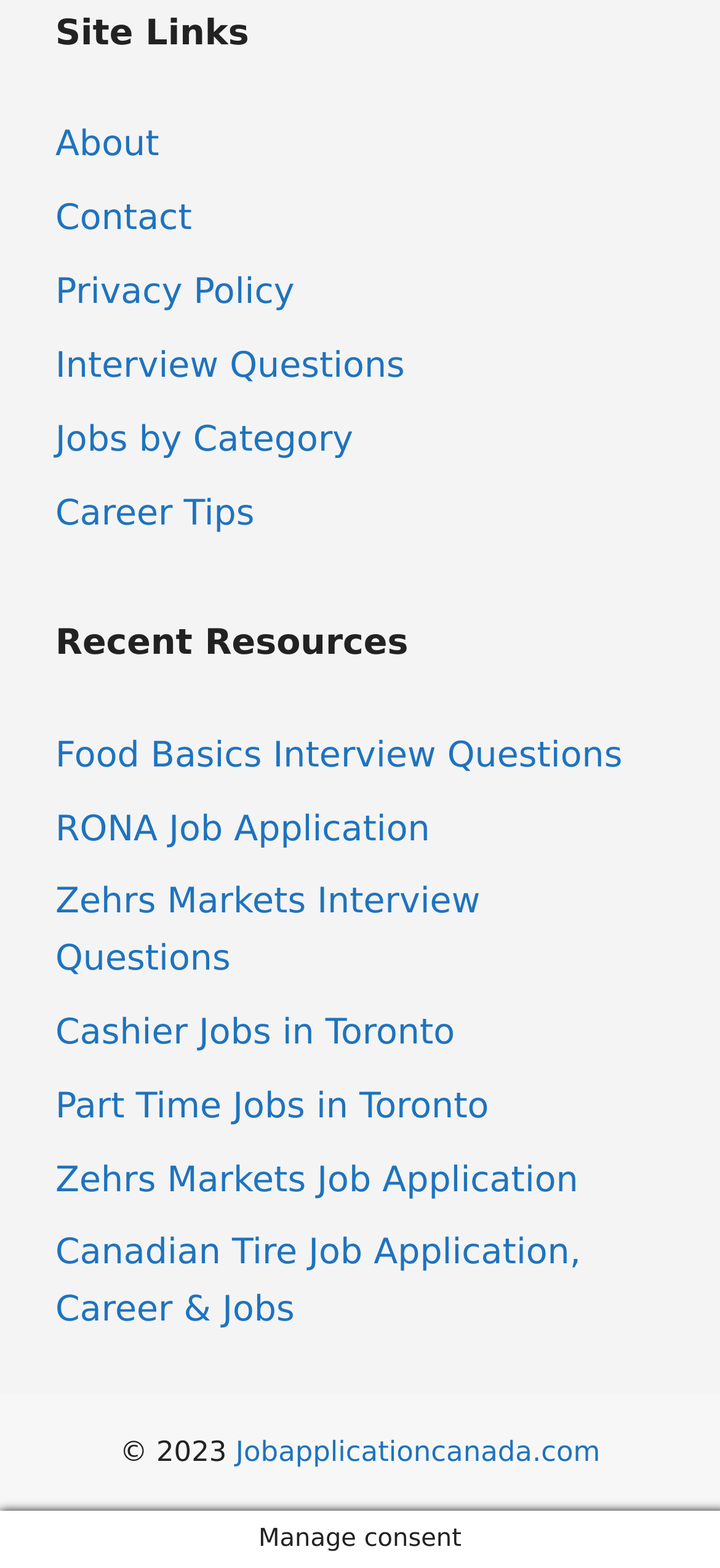What is the year of the copyright?
Refer to the image and answer the question using a single word or phrase.

2023